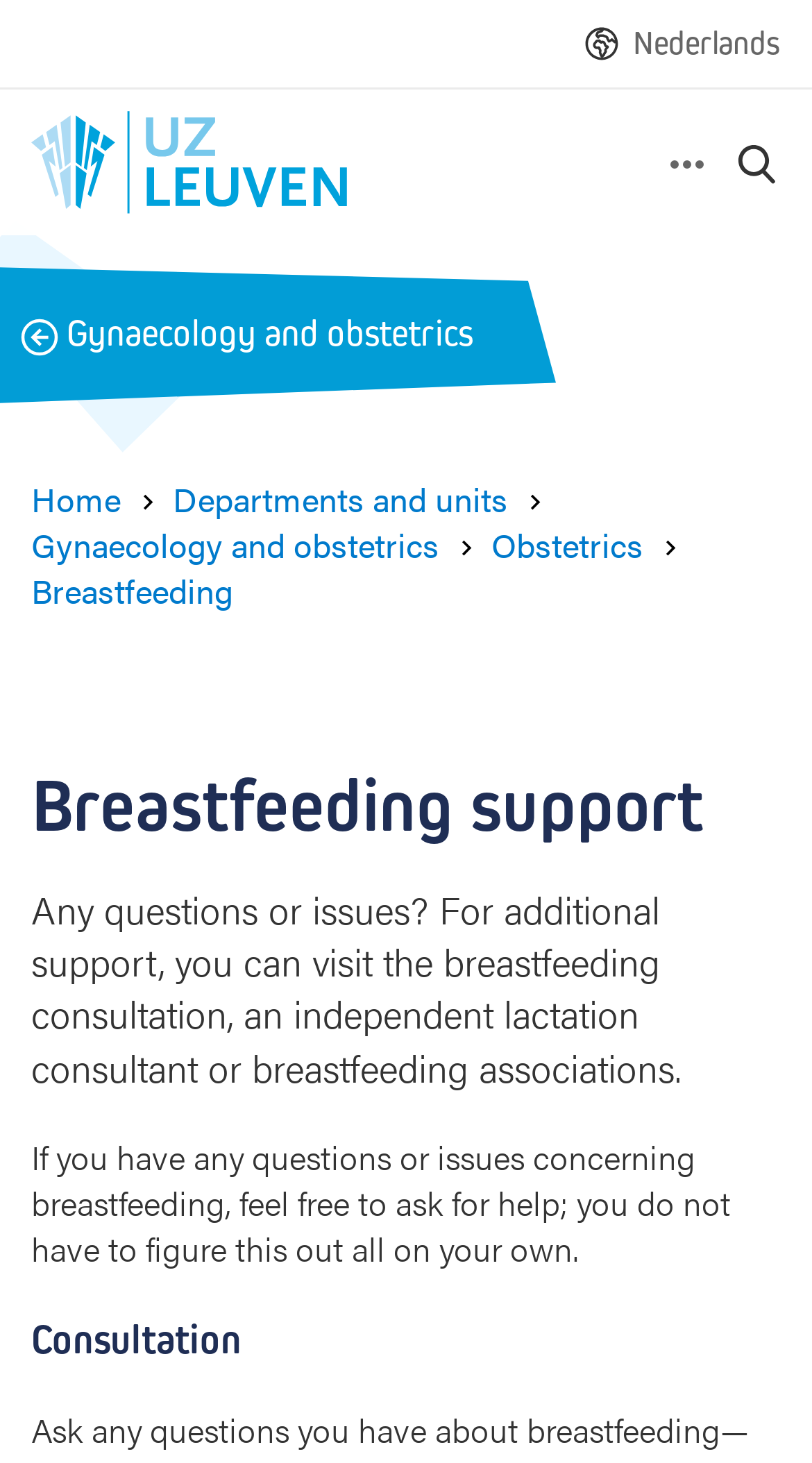How many links are in the breadcrumb navigation?
Carefully analyze the image and provide a thorough answer to the question.

The breadcrumb navigation is located below the main navigation bar and contains links to 'Home', 'Departments and units', 'Gynaecology and obstetrics', 'Obstetrics', and 'Breastfeeding'. Therefore, there are 5 links in the breadcrumb navigation.